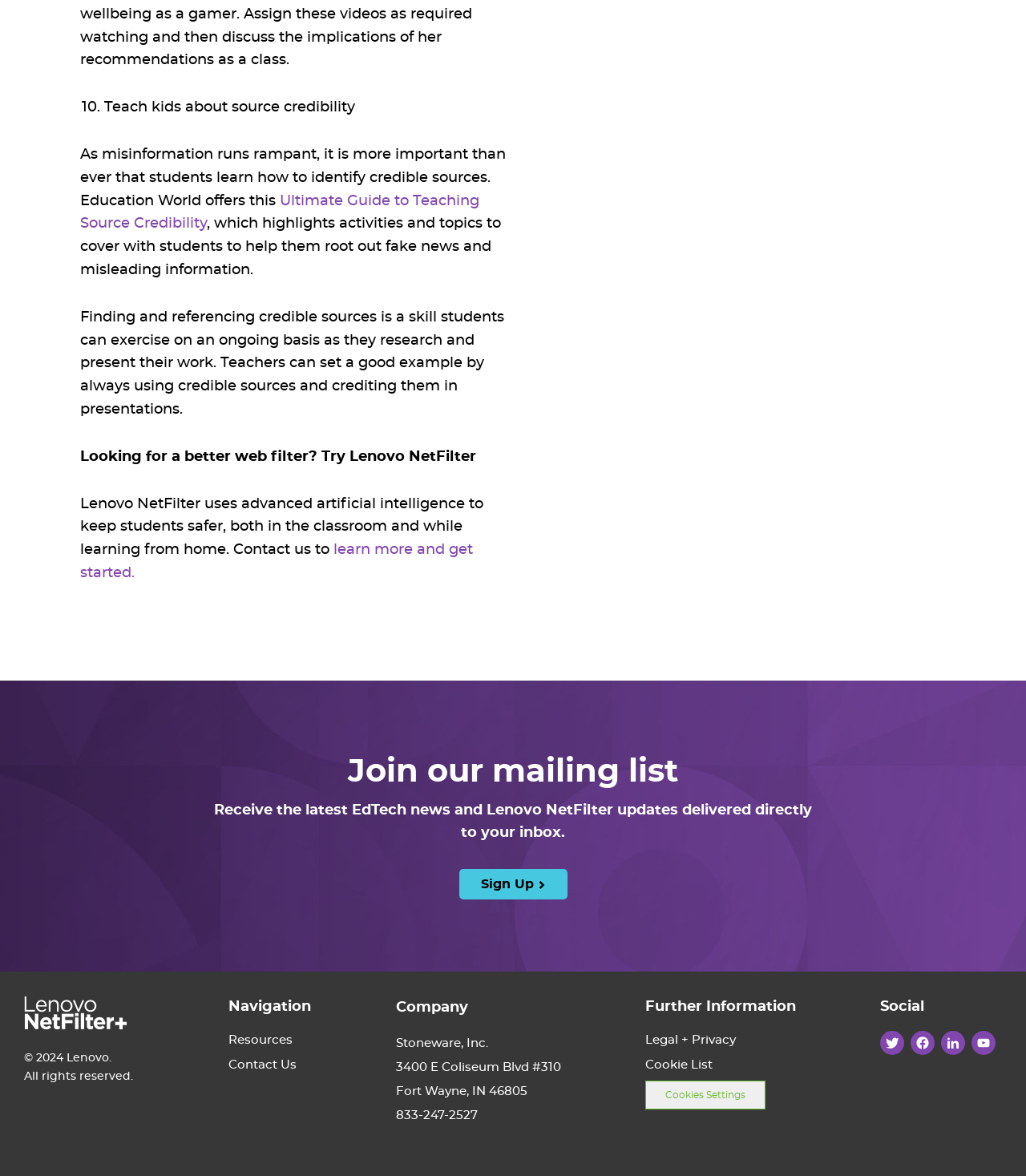What social media platforms can you follow Lenovo NetFilter on?
Based on the image, answer the question in a detailed manner.

The webpage provides links to follow Lenovo NetFilter on various social media platforms, including Twitter, Facebook, LinkedIn, and YouTube, which are listed in the 'Social' section.